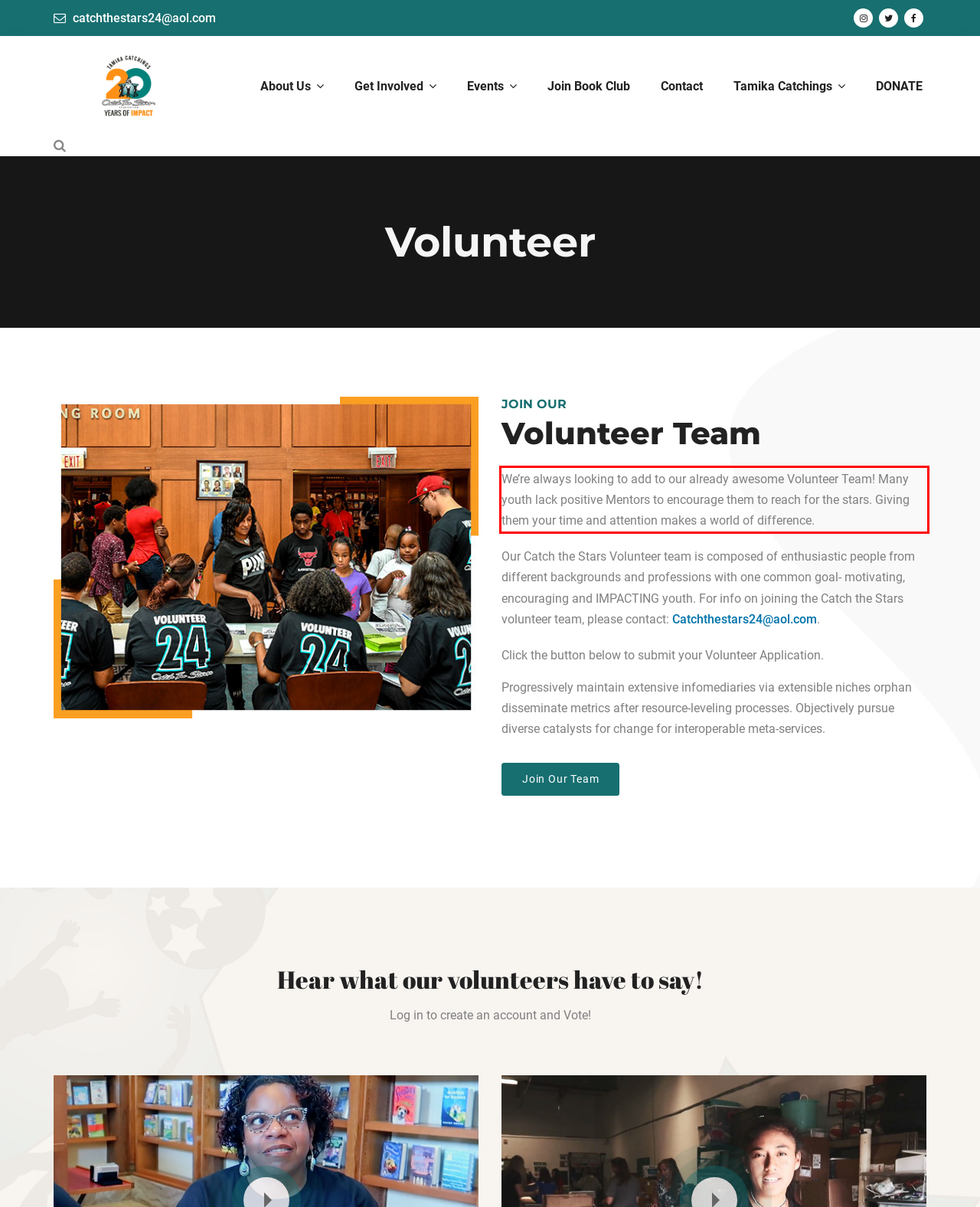You have a screenshot with a red rectangle around a UI element. Recognize and extract the text within this red bounding box using OCR.

We’re always looking to add to our already awesome Volunteer Team! Many youth lack positive Mentors to encourage them to reach for the stars. Giving them your time and attention makes a world of difference.